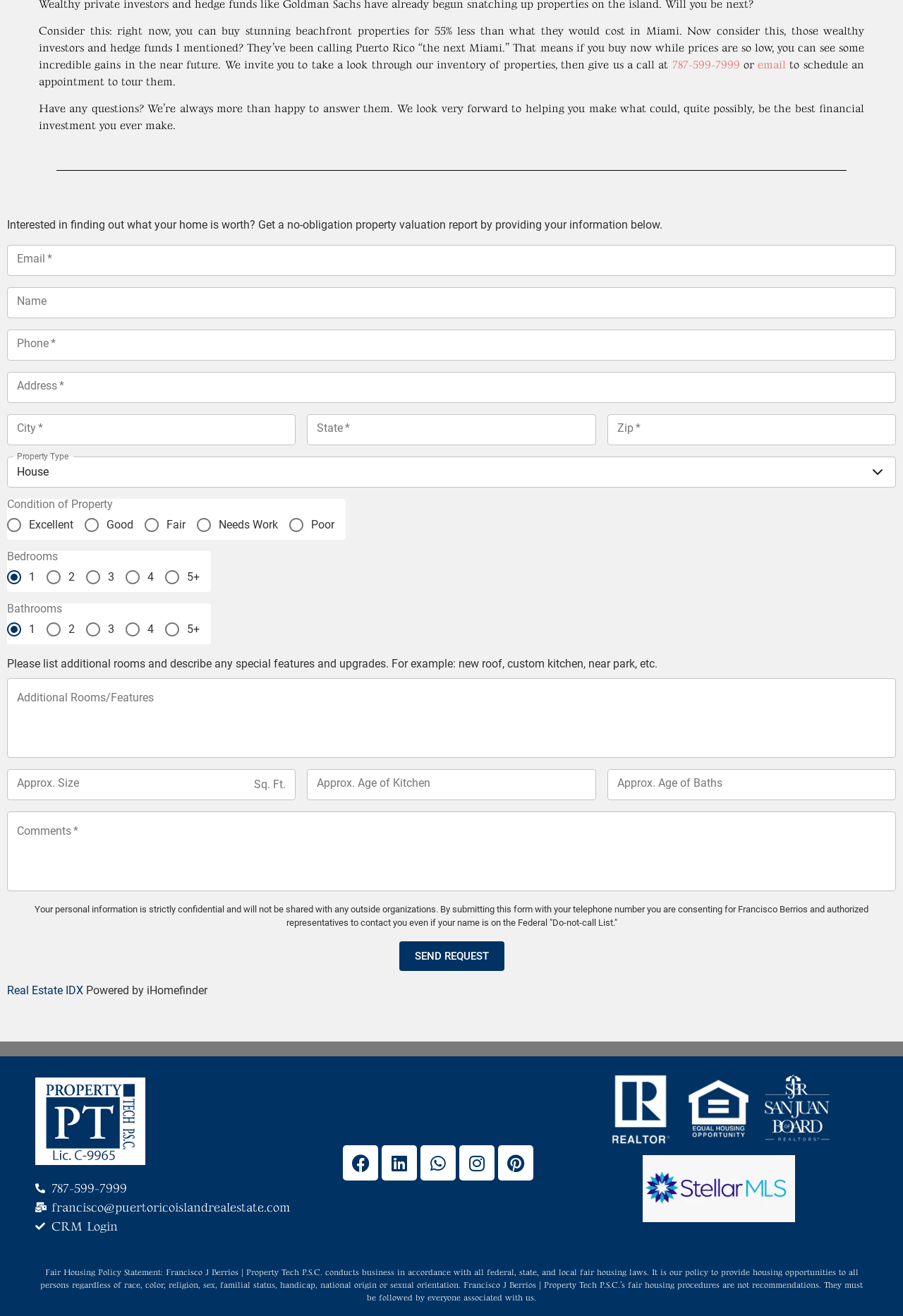Locate the bounding box coordinates of the element's region that should be clicked to carry out the following instruction: "Click on the 'New Mexico DWI accident lawyers' link". The coordinates need to be four float numbers between 0 and 1, i.e., [left, top, right, bottom].

None